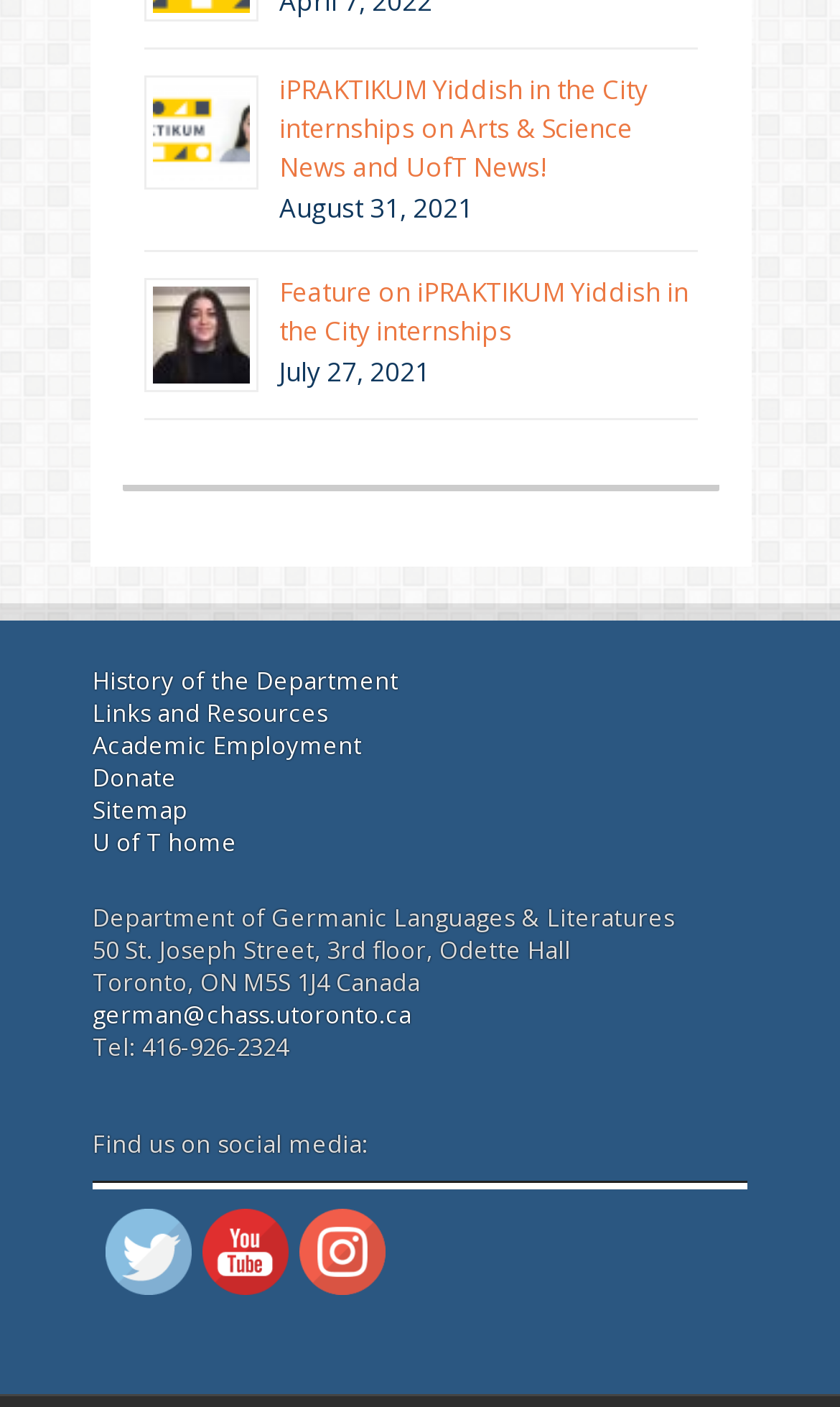Answer this question using a single word or a brief phrase:
What is the date of the feature on iPRAKTIKUM Yiddish in the City internships?

July 27, 2021